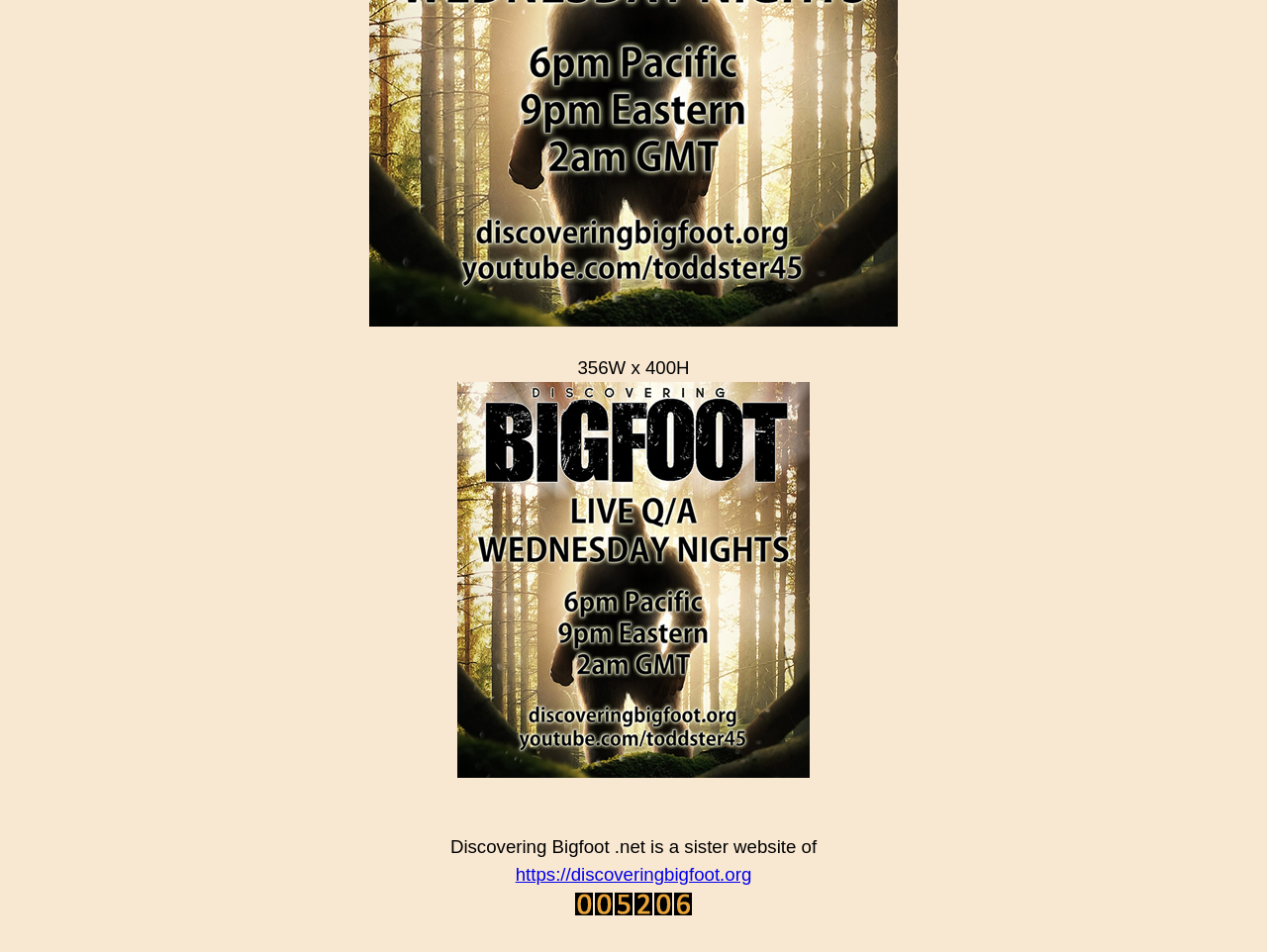How many images are on the webpage?
Please provide a detailed answer to the question.

There are two image elements on the webpage: one with the description 'Bigfoot Poster' located at coordinates [0.361, 0.402, 0.639, 0.817], and another with the description 'Hit counter' located at coordinates [0.454, 0.938, 0.546, 0.961].